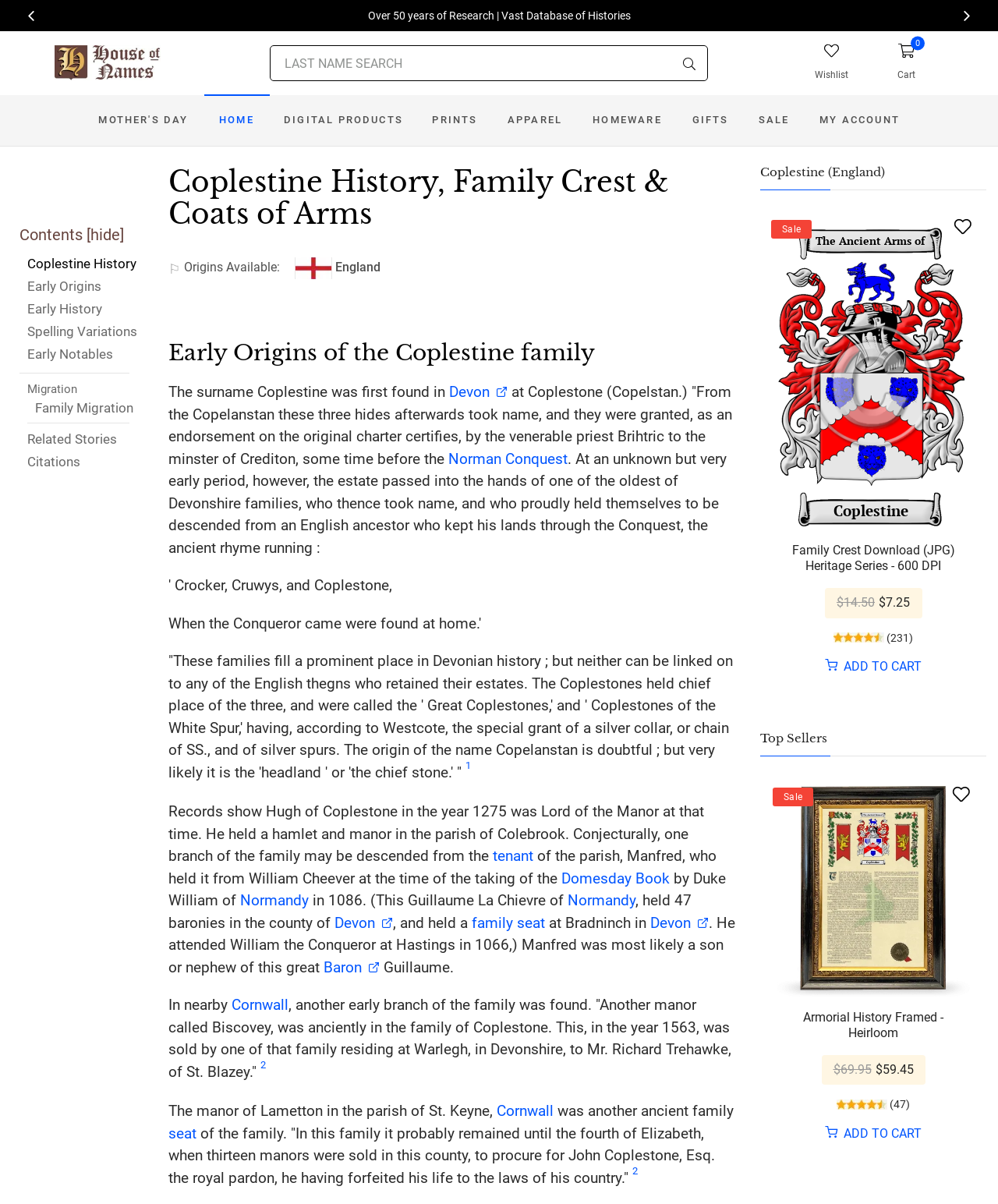What is the name of the family crest website?
From the image, provide a succinct answer in one word or a short phrase.

HouseofNames